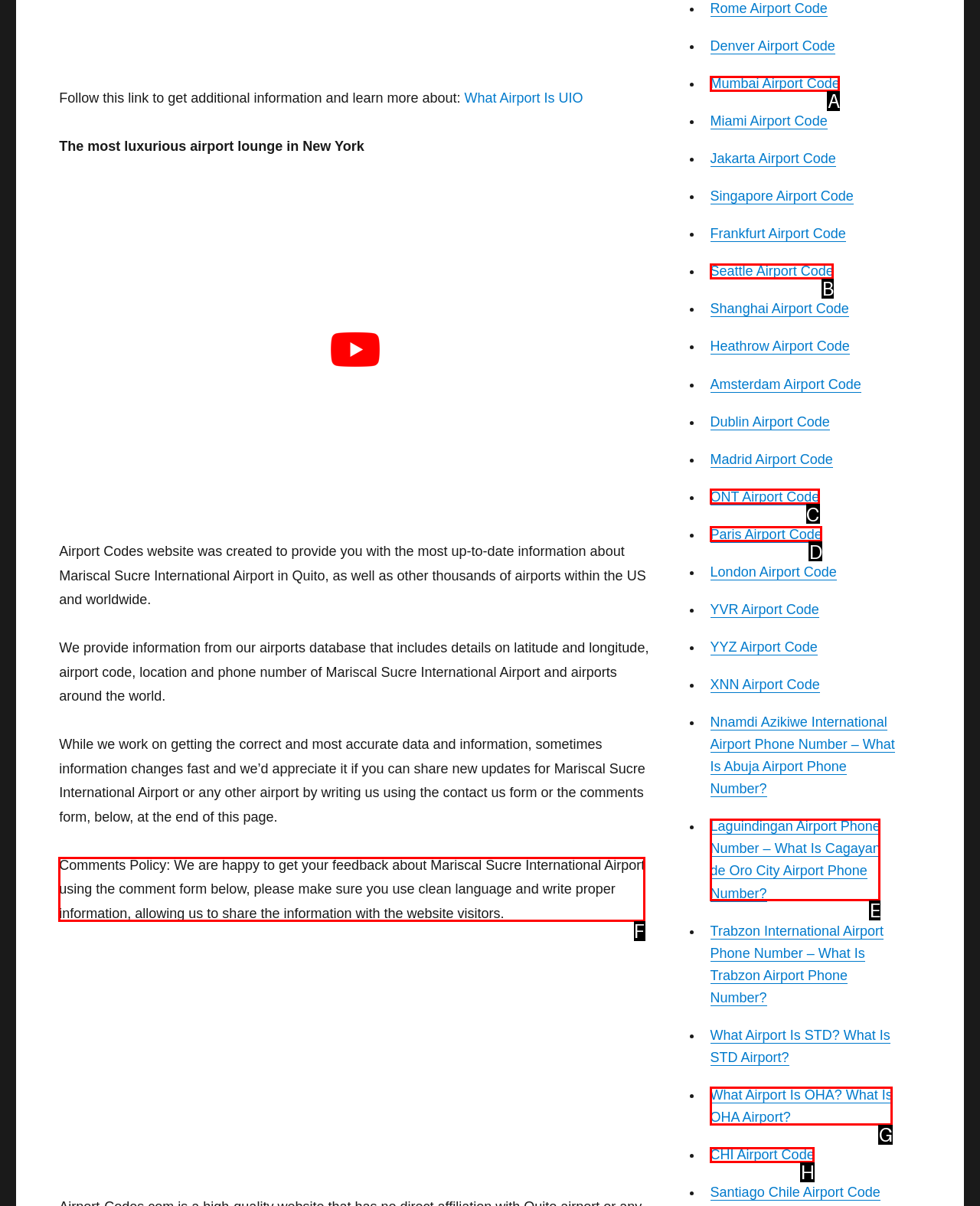Select the appropriate bounding box to fulfill the task: Read comments policy for Mariscal Sucre International Airport Respond with the corresponding letter from the choices provided.

F